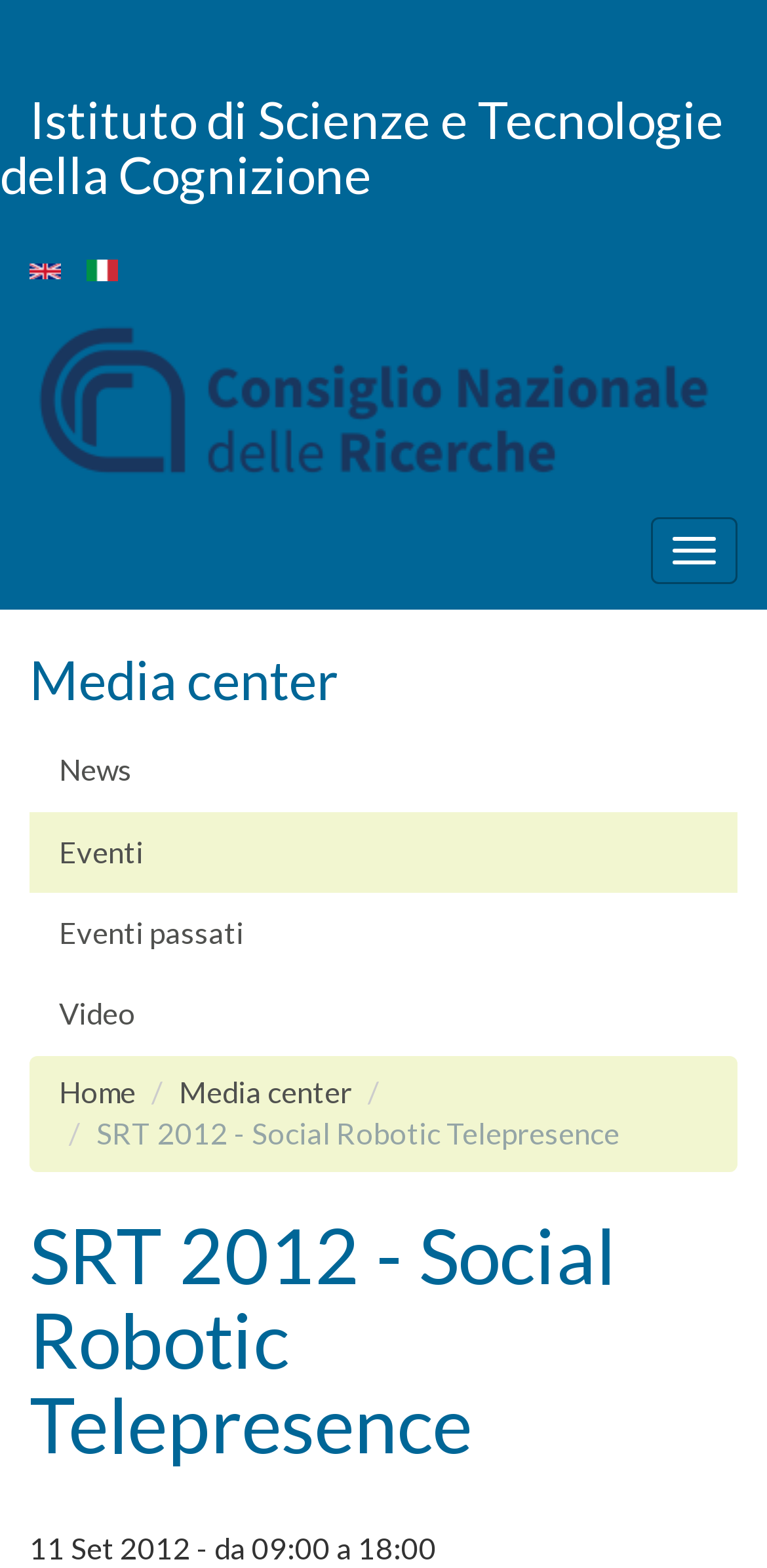Given the description of the UI element: "alt="Italiano" title="Italiano"", predict the bounding box coordinates in the form of [left, top, right, bottom], with each value being a float between 0 and 1.

[0.113, 0.166, 0.154, 0.18]